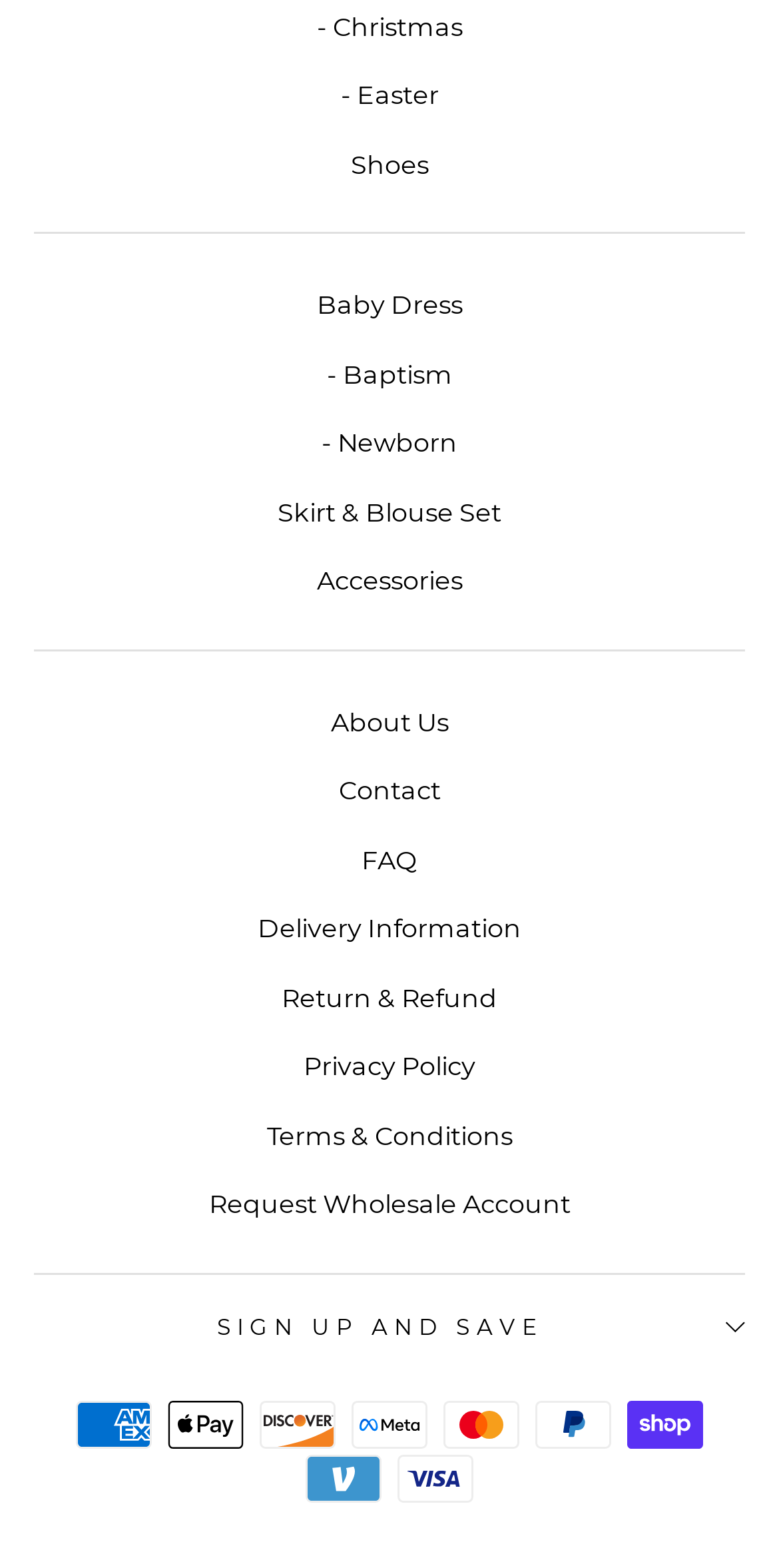Provide the bounding box coordinates, formatted as (top-left x, top-left y, bottom-right x, bottom-right y), with all values being floating point numbers between 0 and 1. Identify the bounding box of the UI element that matches the description: Sign up and save

[0.044, 0.819, 0.956, 0.874]